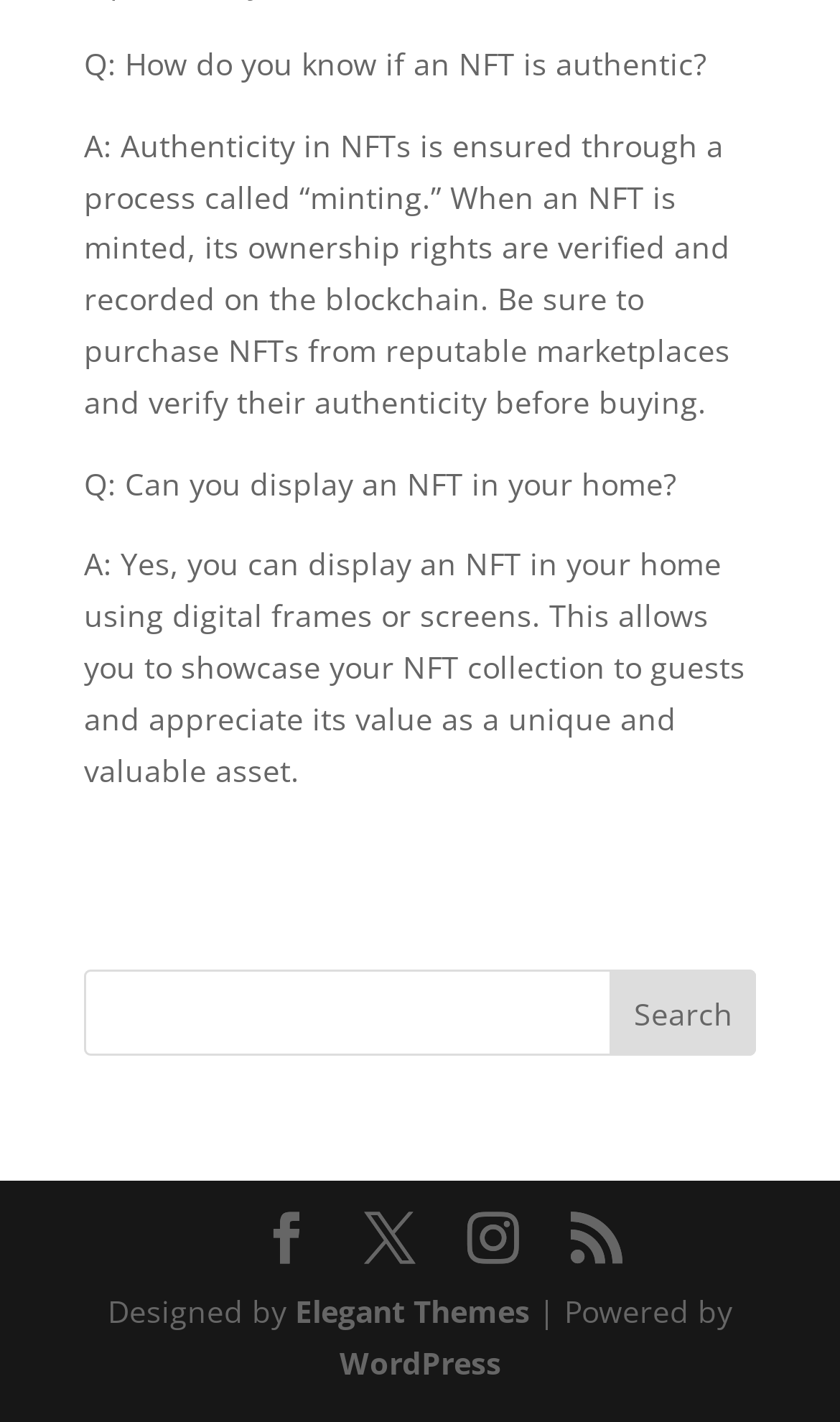Kindly determine the bounding box coordinates of the area that needs to be clicked to fulfill this instruction: "visit the Elegant Themes website".

[0.351, 0.908, 0.631, 0.937]